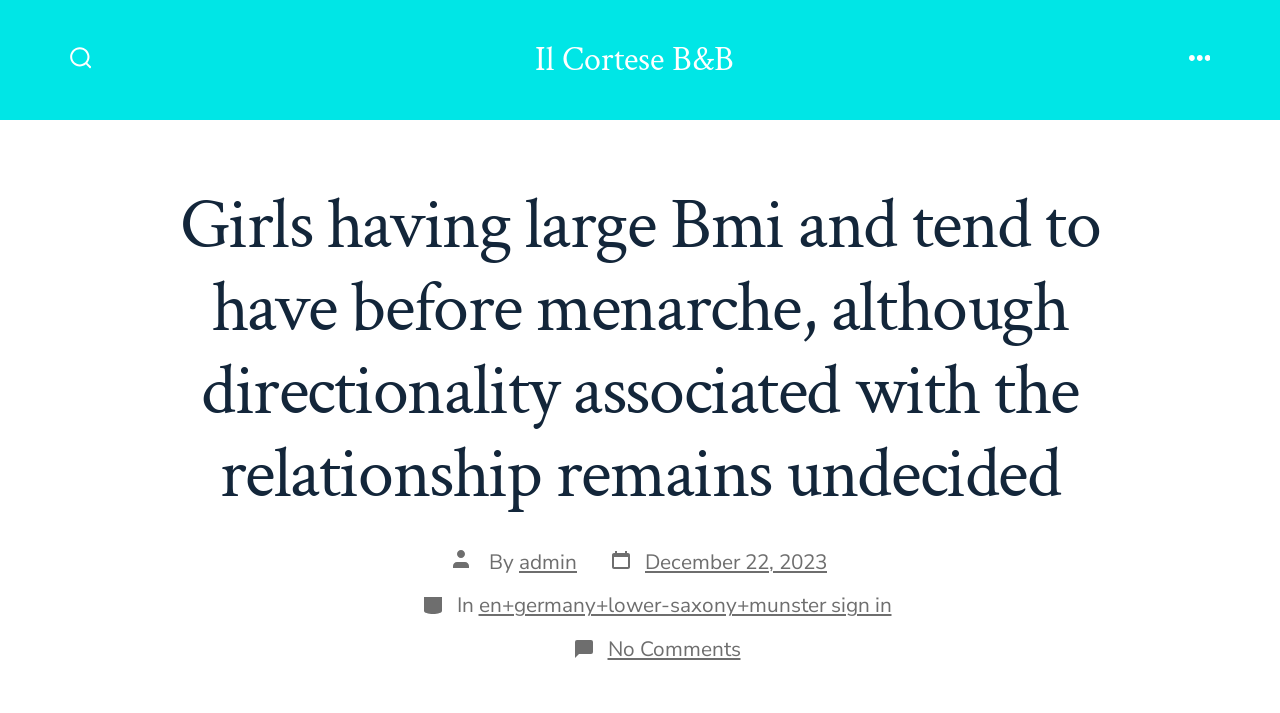Who is the author of the post?
Utilize the information in the image to give a detailed answer to the question.

The author of the post can be found in the link element with the text 'admin' located below the post title, next to the text 'By'.